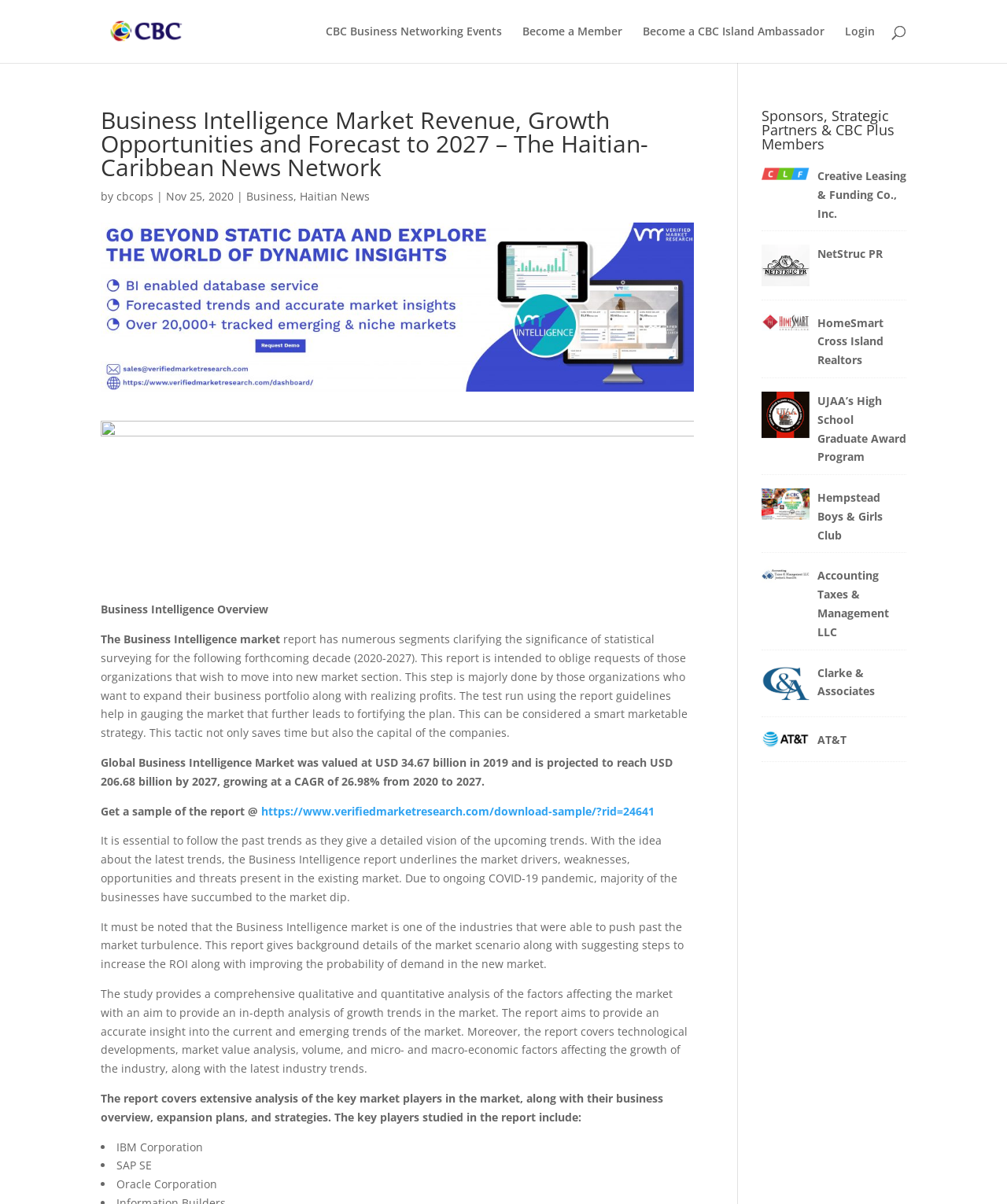Create an elaborate caption for the webpage.

The webpage is about the Business Intelligence Market, providing revenue, growth opportunities, and forecasts up to 2027. At the top, there is a navigation menu with links to "Caribbean Business Connections", "CBC Business Networking Events", "Become a Member", "Become a CBC Island Ambassador", and "Login". 

Below the navigation menu, there is a search bar. The main content of the webpage is divided into two sections. The left section has a heading "Business Intelligence Market Revenue, Growth Opportunities and Forecast to 2027 – The Haitian-Caribbean News Network" and provides an overview of the Business Intelligence market. The text explains the significance of statistical surveying for the next decade, the market's growth potential, and the impact of the COVID-19 pandemic on the industry. 

There are several paragraphs of text, including a description of the market's growth from 2019 to 2027, the importance of following past trends, and the report's aim to provide an in-depth analysis of growth trends in the market. The text also mentions the key market players, including IBM Corporation, SAP SE, and Oracle Corporation.

The right section of the webpage has a heading "Sponsors, Strategic Partners & CBC Plus Members" and lists several sponsors and partners, including Creative Leasing & Funding Co., Inc., NetStruc PR, and HomeSmart Cross Island Realtors, among others. Each sponsor is represented by a link.